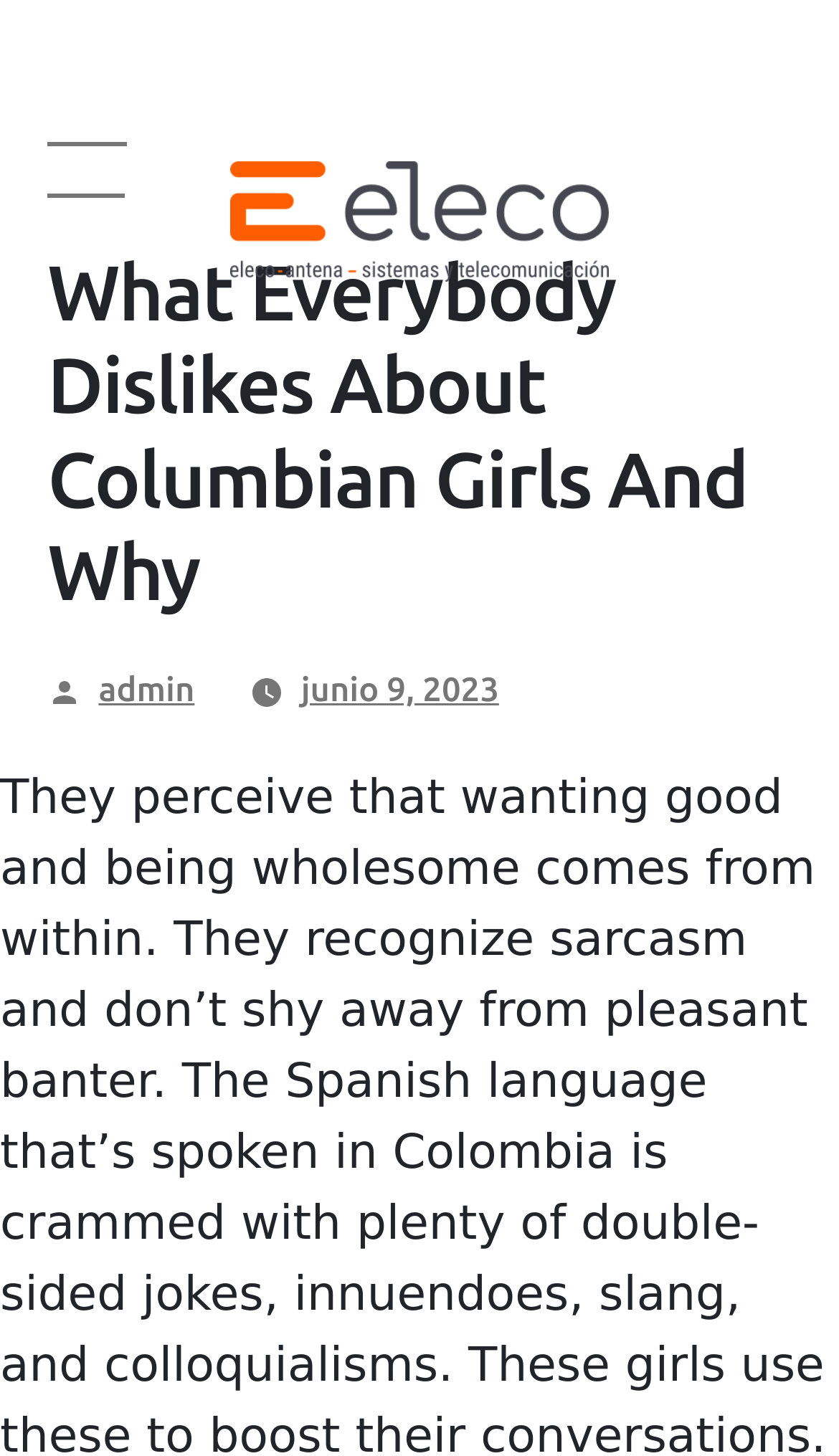What is the author of the post?
Using the image, elaborate on the answer with as much detail as possible.

The author of the post can be found by looking at the 'Posted by' section, which is located below the main heading. The text 'admin' is a link that indicates the author of the post.